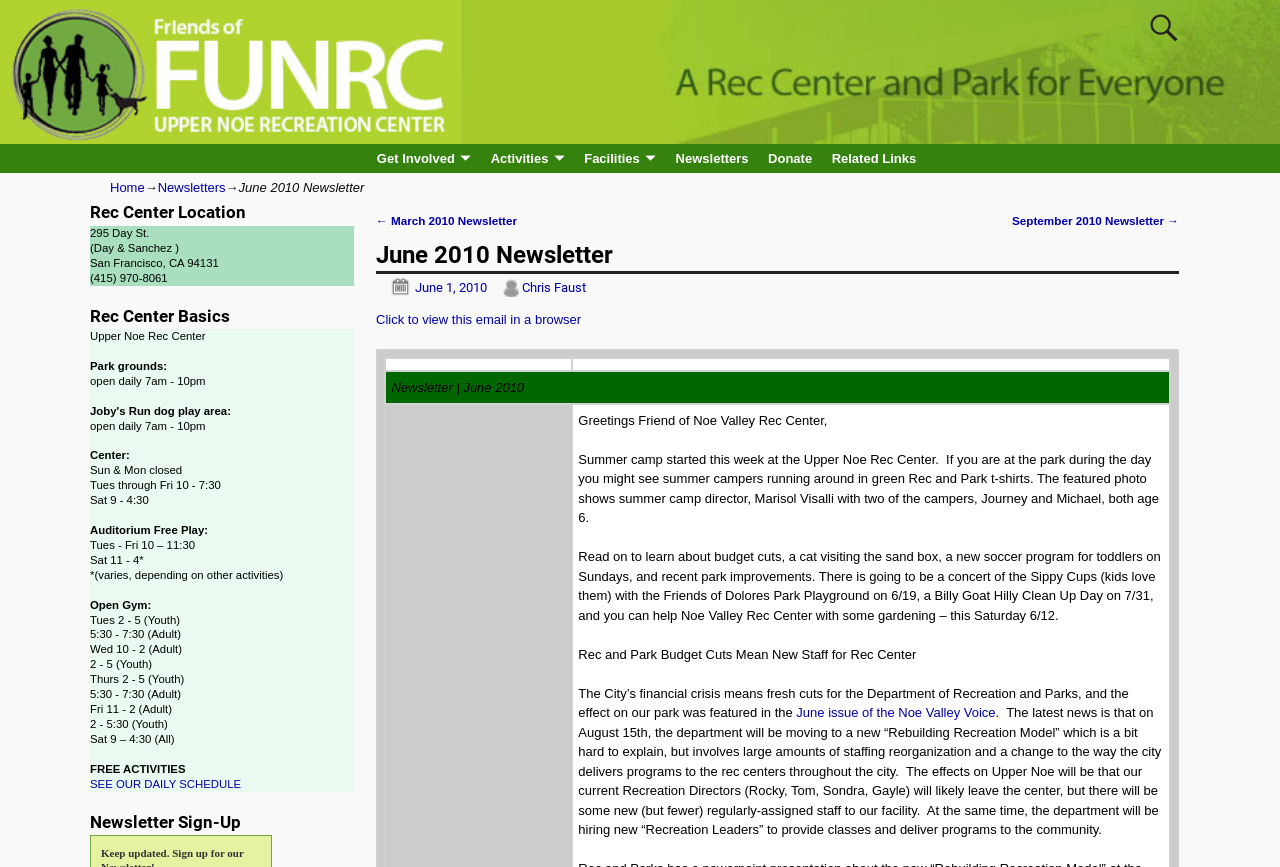Locate the bounding box coordinates of the element's region that should be clicked to carry out the following instruction: "click to view this email in a browser". The coordinates need to be four float numbers between 0 and 1, i.e., [left, top, right, bottom].

[0.294, 0.36, 0.454, 0.378]